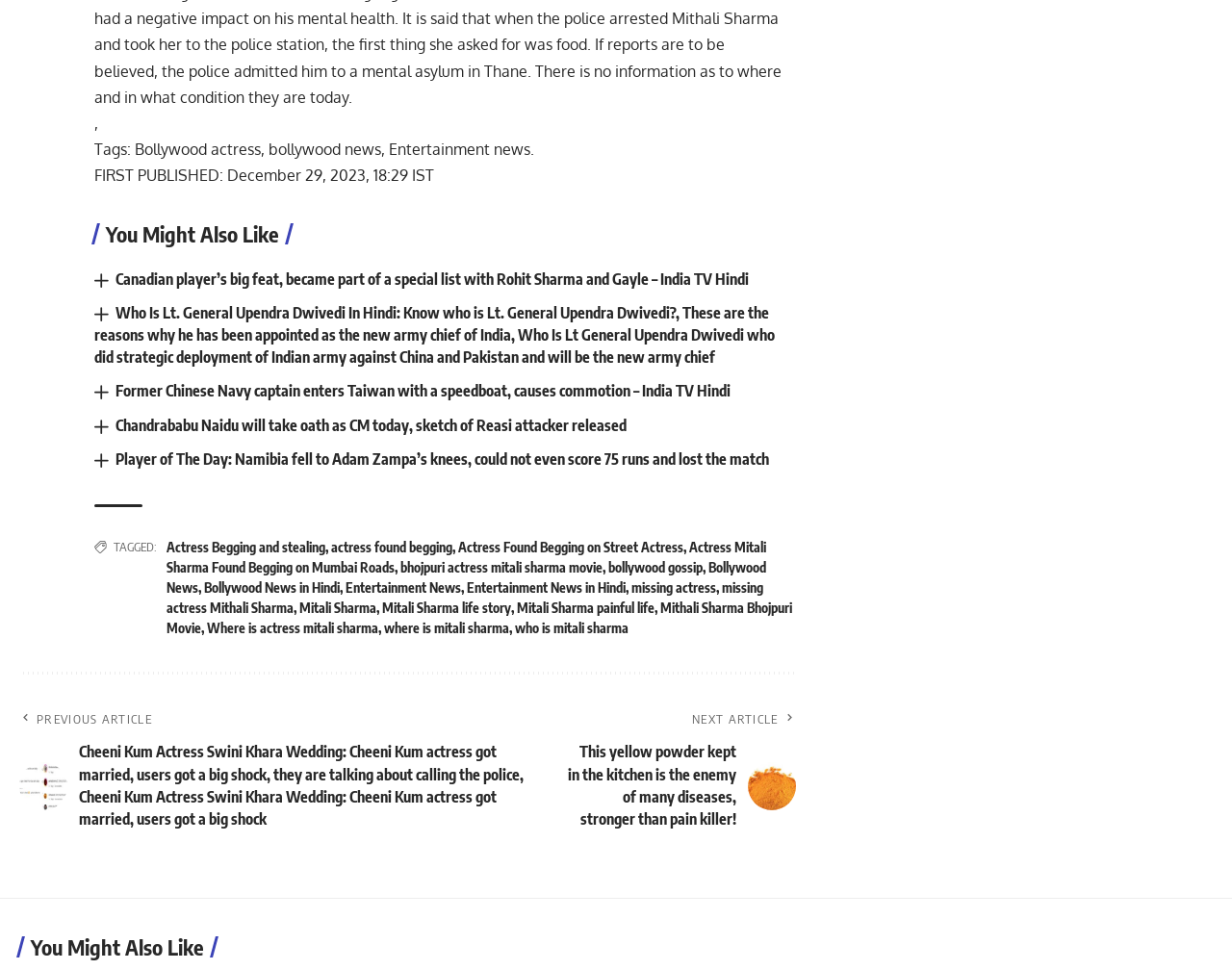How many links are there in the 'TAGGED:' section?
Look at the image and respond to the question as thoroughly as possible.

I counted the number of links in the 'TAGGED:' section, which starts with the text 'TAGGED:' and includes links such as 'Actress Begging and stealing', 'actress found begging', and so on. There are 9 links in total.